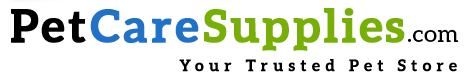What is the tagline of PetCareSupplies.com?
Please answer the question with as much detail as possible using the screenshot.

The tagline 'Your Trusted Pet Store' is mentioned beneath the logo, emphasizing the company's dedication to providing reliable products for pet owners.